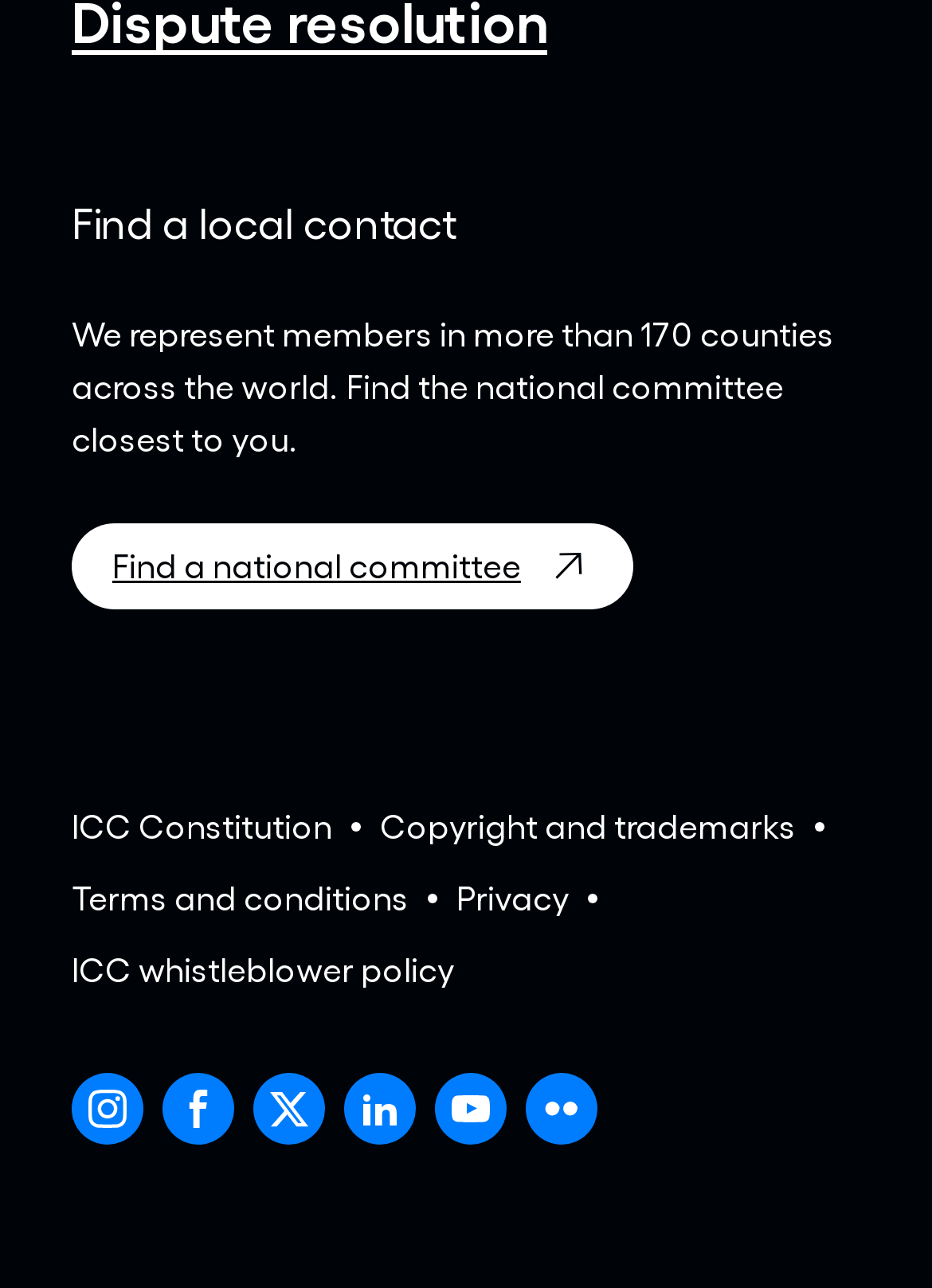Please locate the clickable area by providing the bounding box coordinates to follow this instruction: "Read about ICC whistleblower policy".

[0.077, 0.732, 0.487, 0.773]